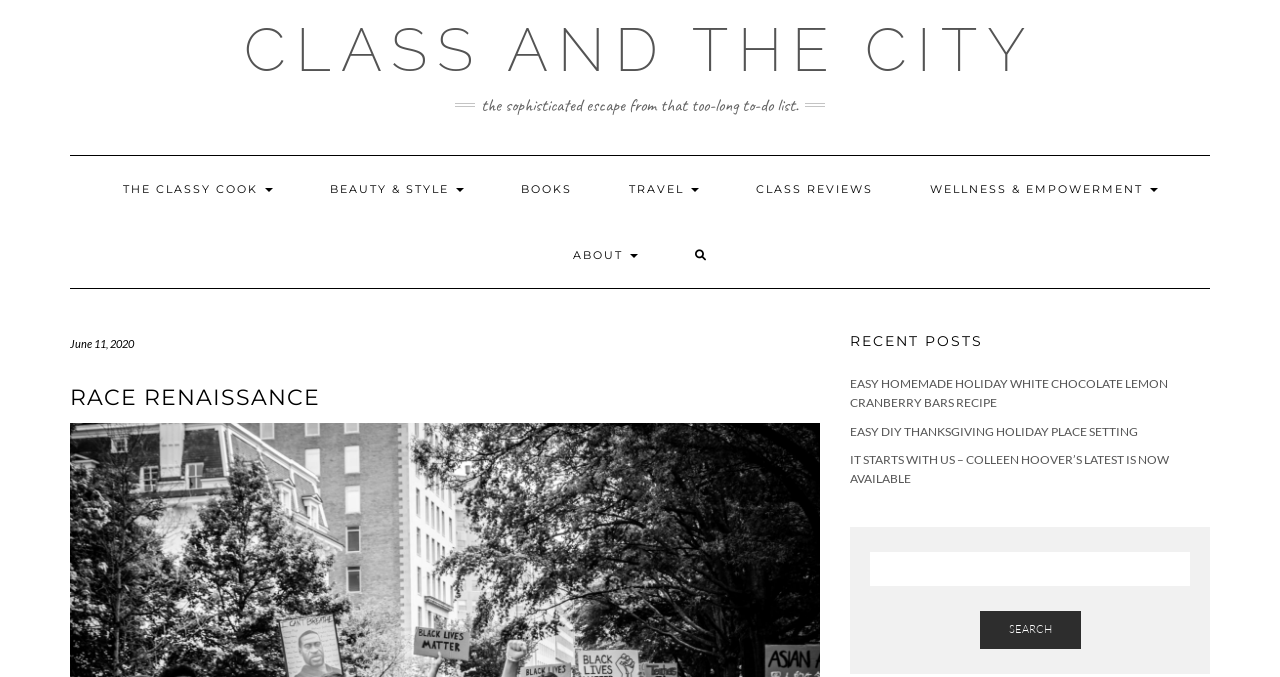Please give a succinct answer to the question in one word or phrase:
What is the date of the latest post?

June 11, 2020